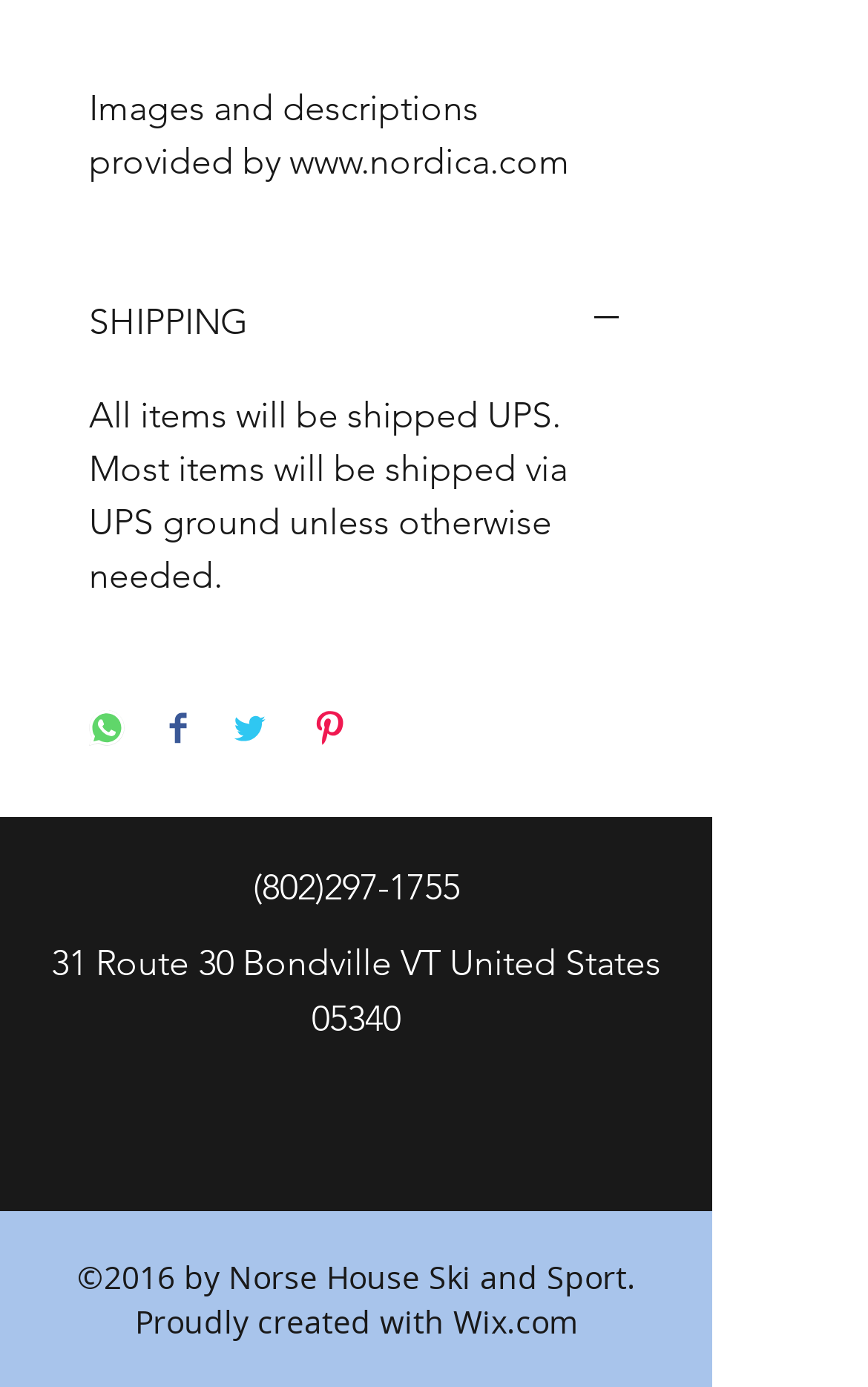Can you give a comprehensive explanation to the question given the content of the image?
What is the shipping method used?

Based on the text 'All items will be shipped UPS. Most items will be shipped via UPS ground unless otherwise needed.' on the webpage, it is clear that the shipping method used is UPS.